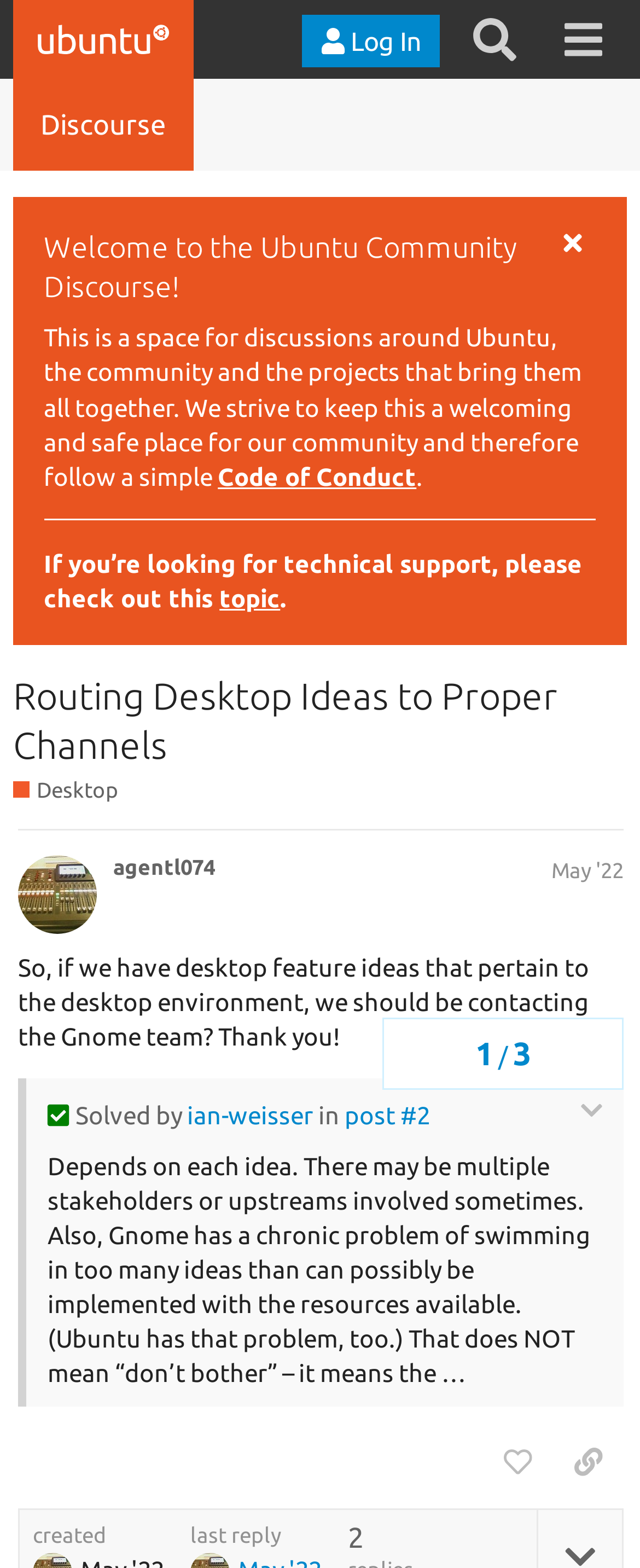Provide a short, one-word or phrase answer to the question below:
What is the topic of the post?

Routing Desktop Ideas